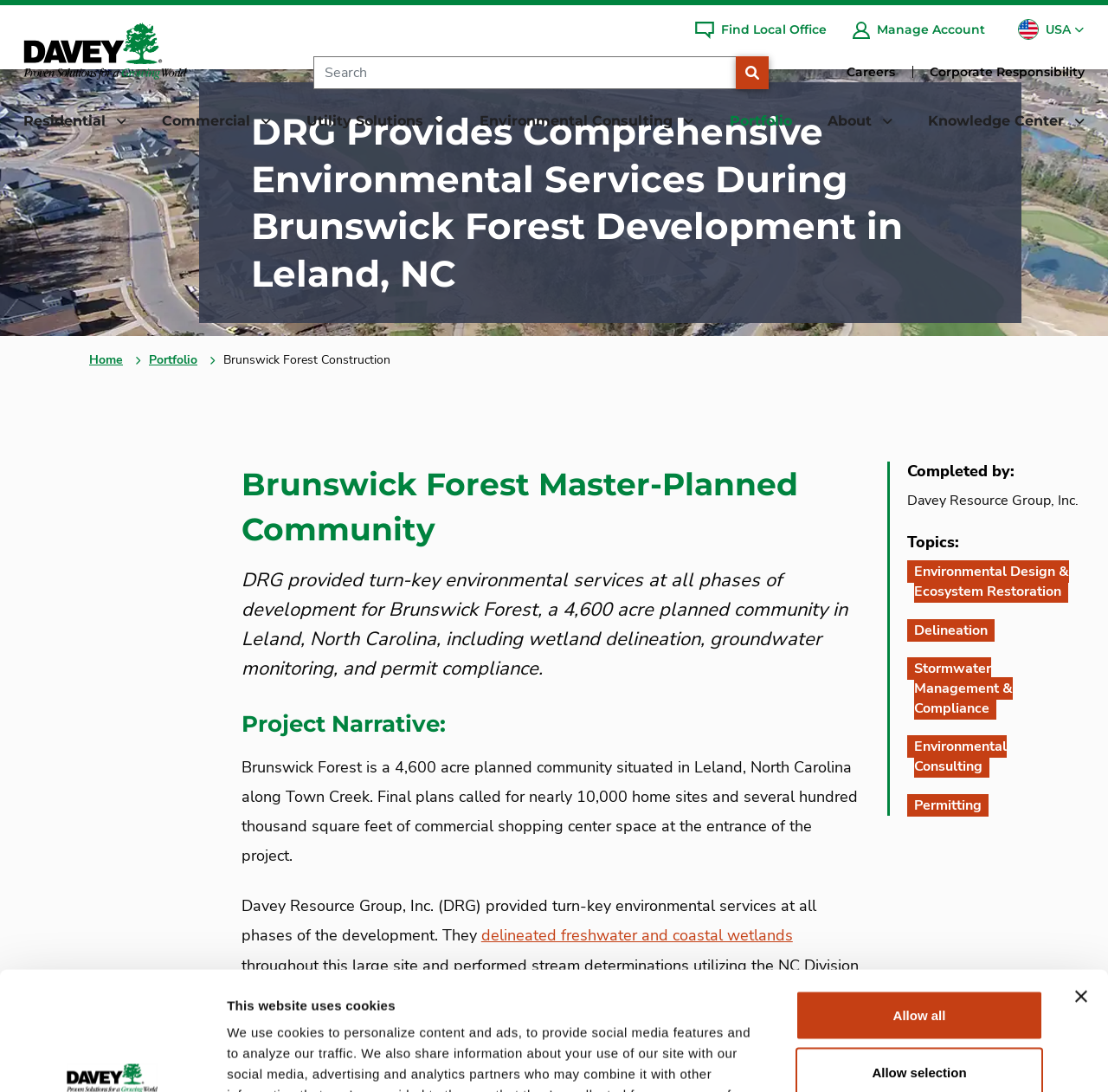Locate the bounding box of the UI element based on this description: "delineated freshwater and coastal wetlands". Provide four float numbers between 0 and 1 as [left, top, right, bottom].

[0.434, 0.918, 0.715, 0.937]